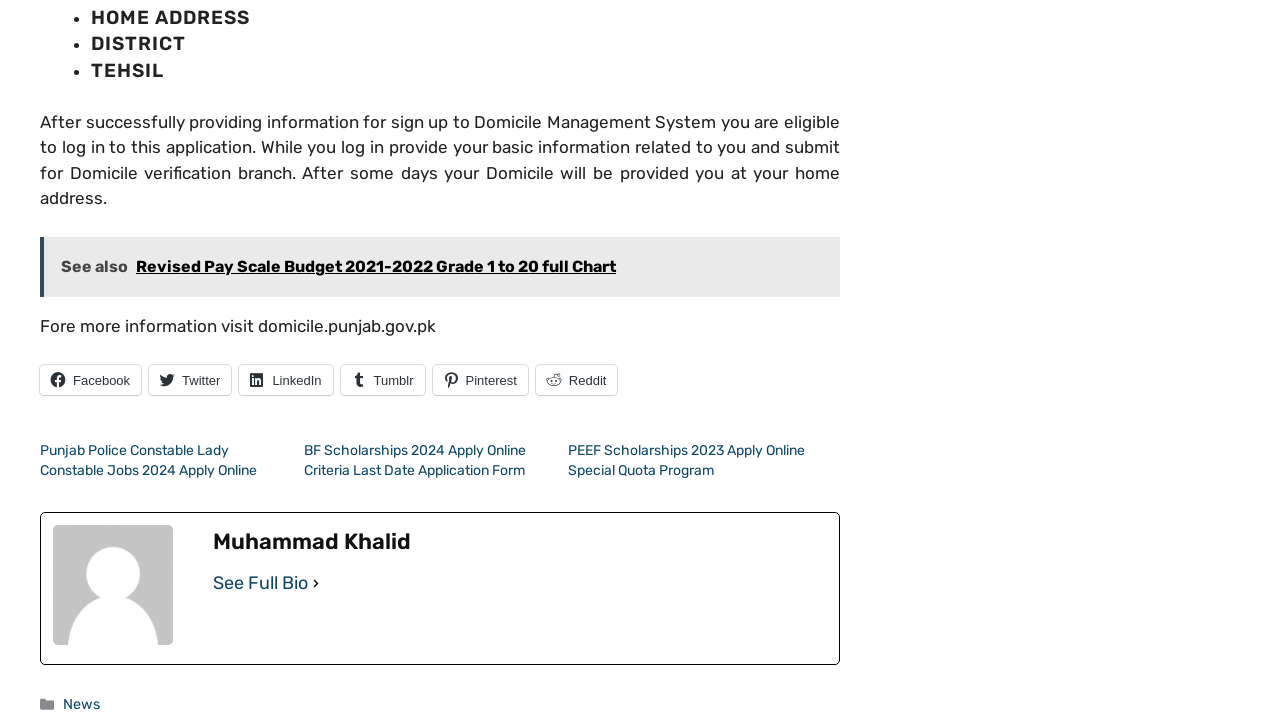What is the topic of the first heading?
Carefully examine the image and provide a detailed answer to the question.

The first heading on the webpage is 'HOME ADDRESS', which is indicated by the element with OCR text 'HOME ADDRESS' and bounding box coordinates [0.071, 0.006, 0.656, 0.043].